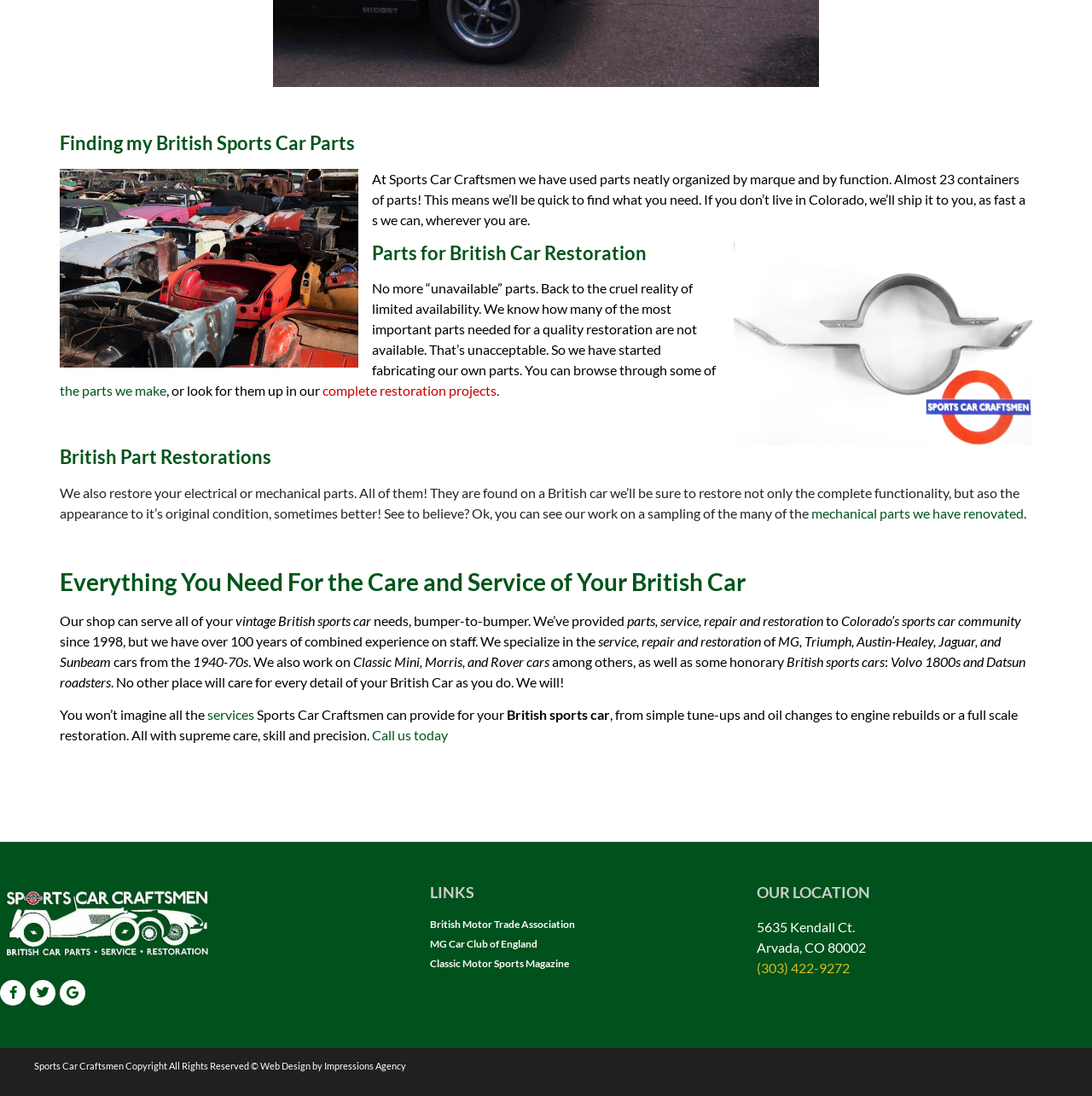Please determine the bounding box coordinates for the element that should be clicked to follow these instructions: "View mechanical parts we have renovated".

[0.743, 0.46, 0.938, 0.475]